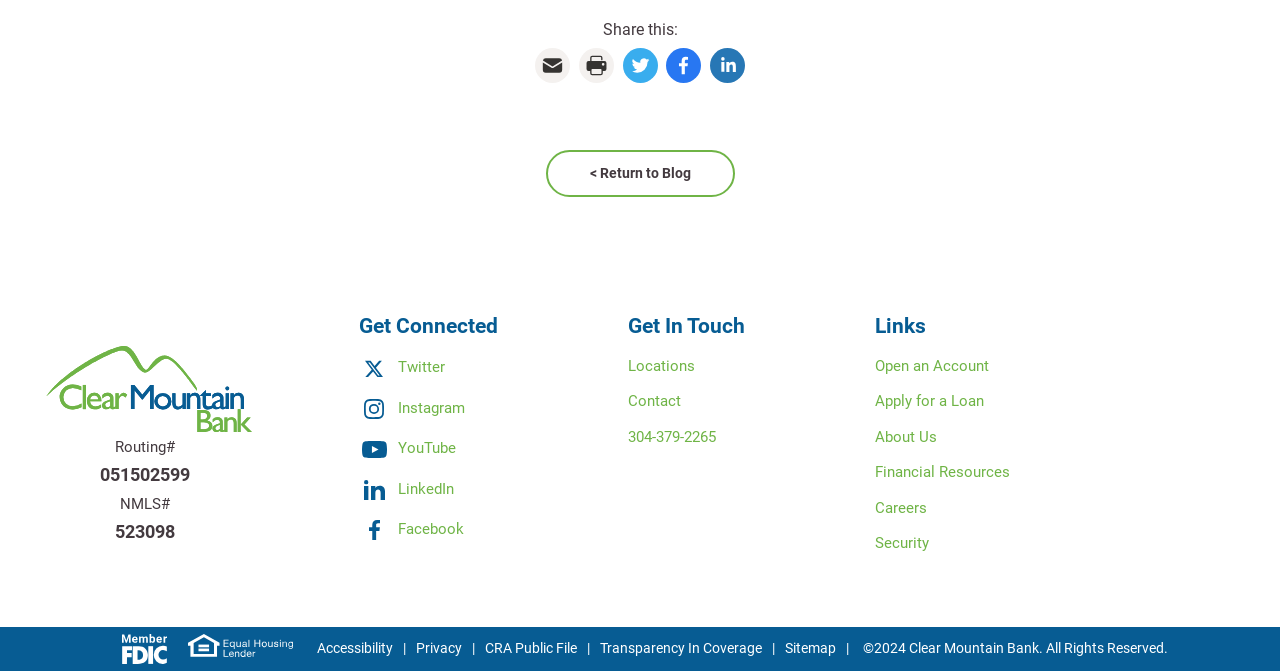Using the image as a reference, answer the following question in as much detail as possible:
What is the routing number of the bank?

I found the answer by looking at the description list on the webpage, where it says 'Routing#' and the corresponding value is '051502599'.